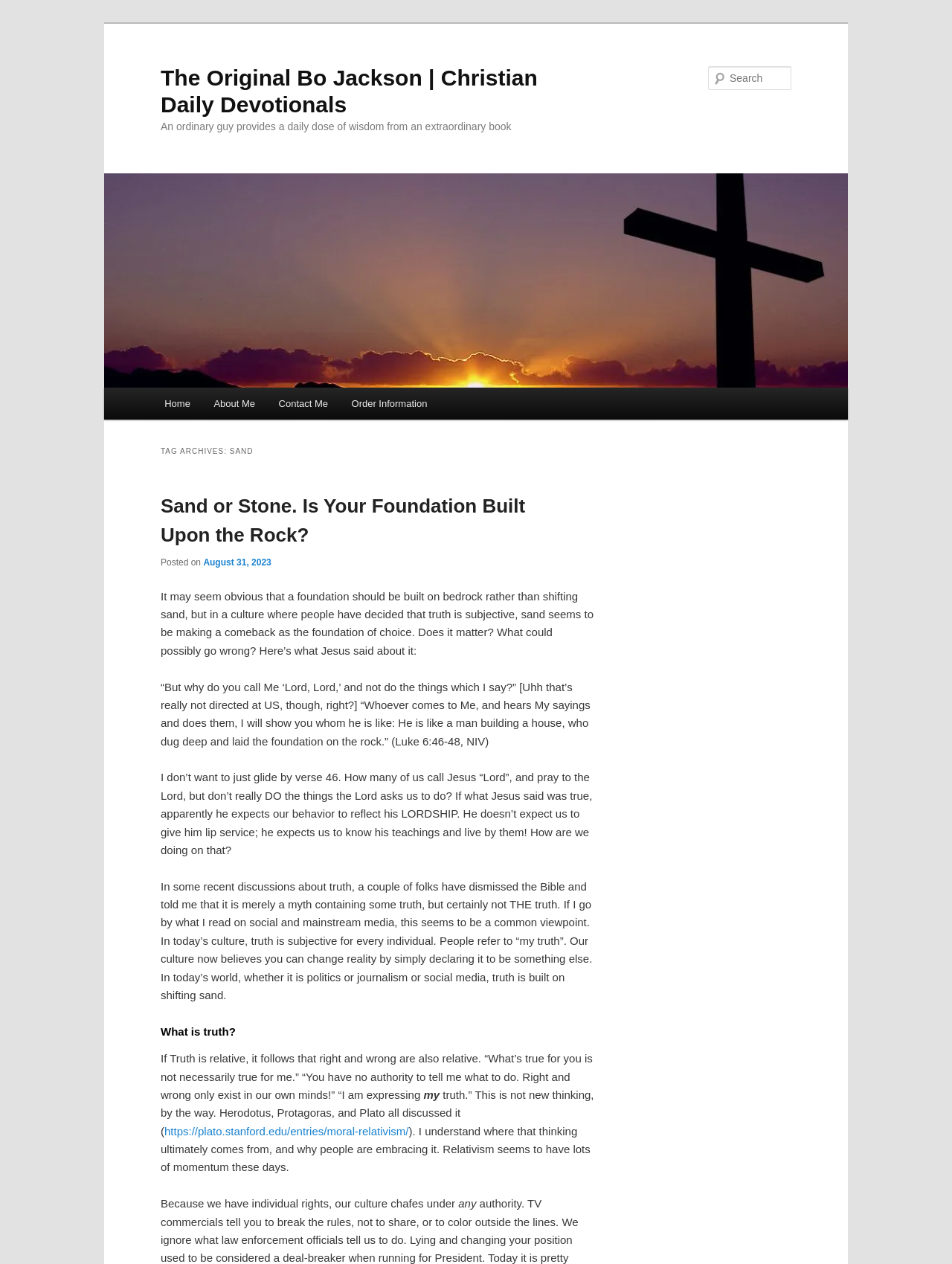Given the description "August 31, 2023", provide the bounding box coordinates of the corresponding UI element.

[0.214, 0.441, 0.285, 0.449]